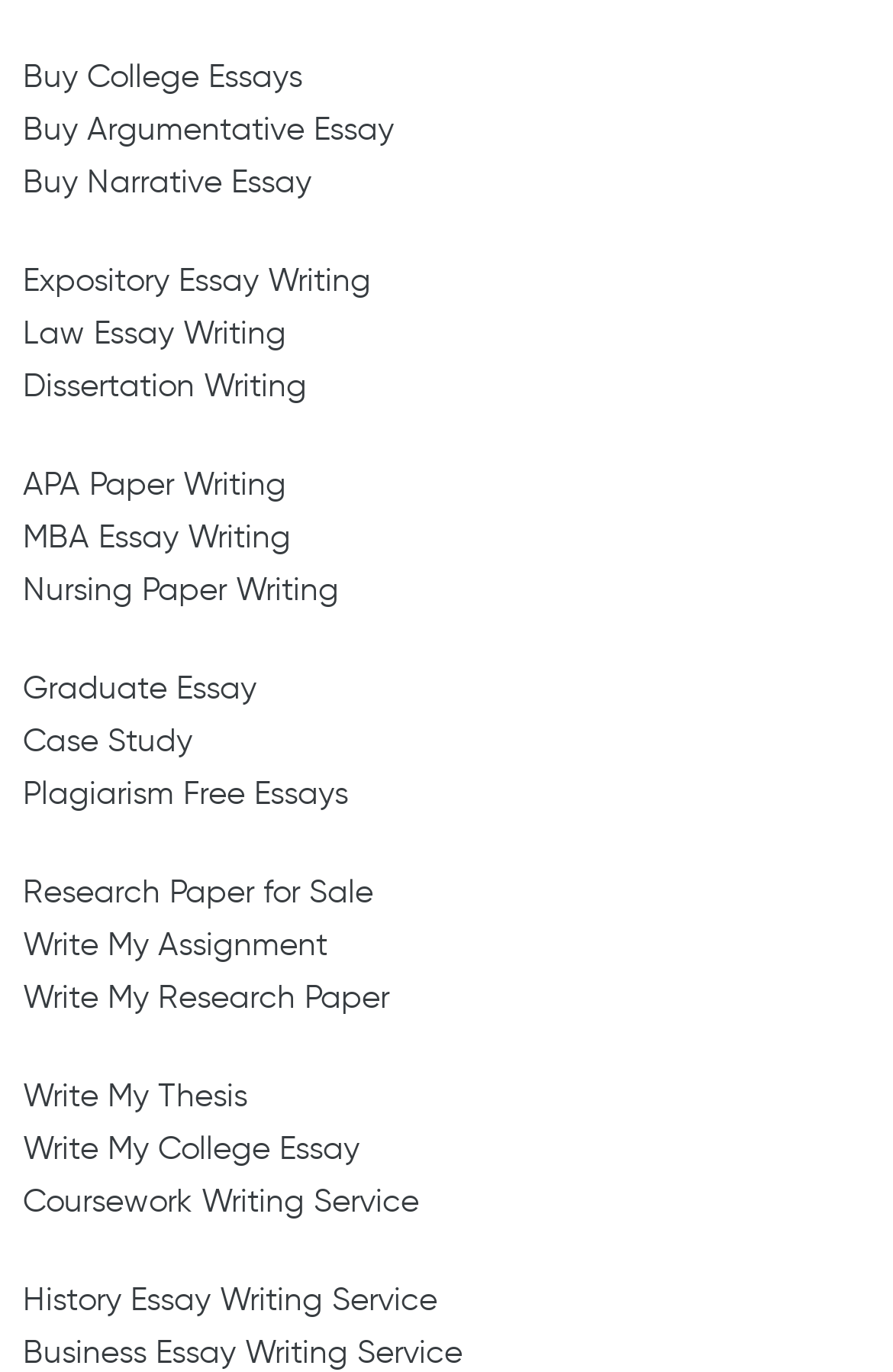Please respond to the question using a single word or phrase:
Is there a service for writing research papers?

Yes